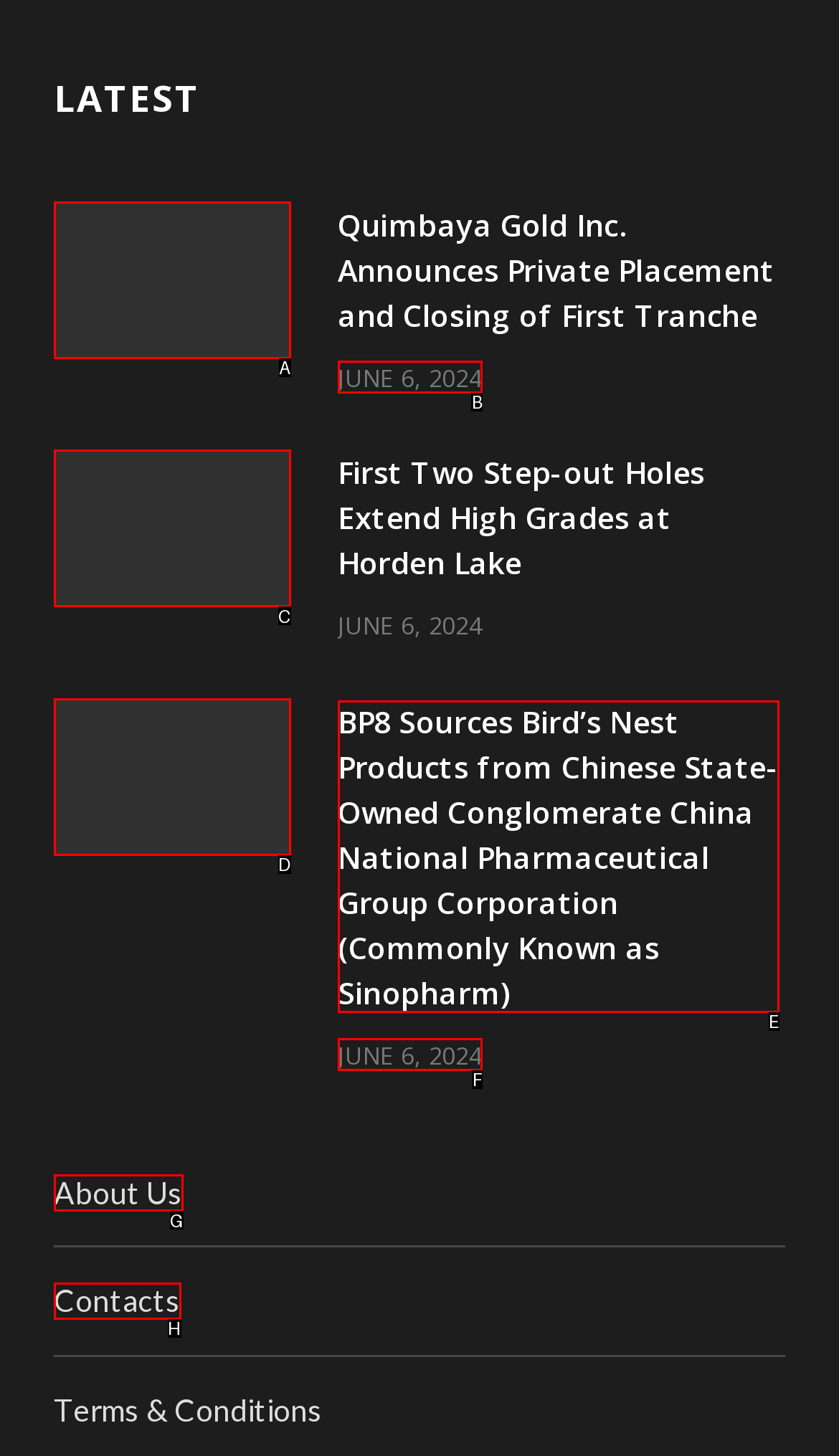From the options presented, which lettered element matches this description: Contacts
Reply solely with the letter of the matching option.

H